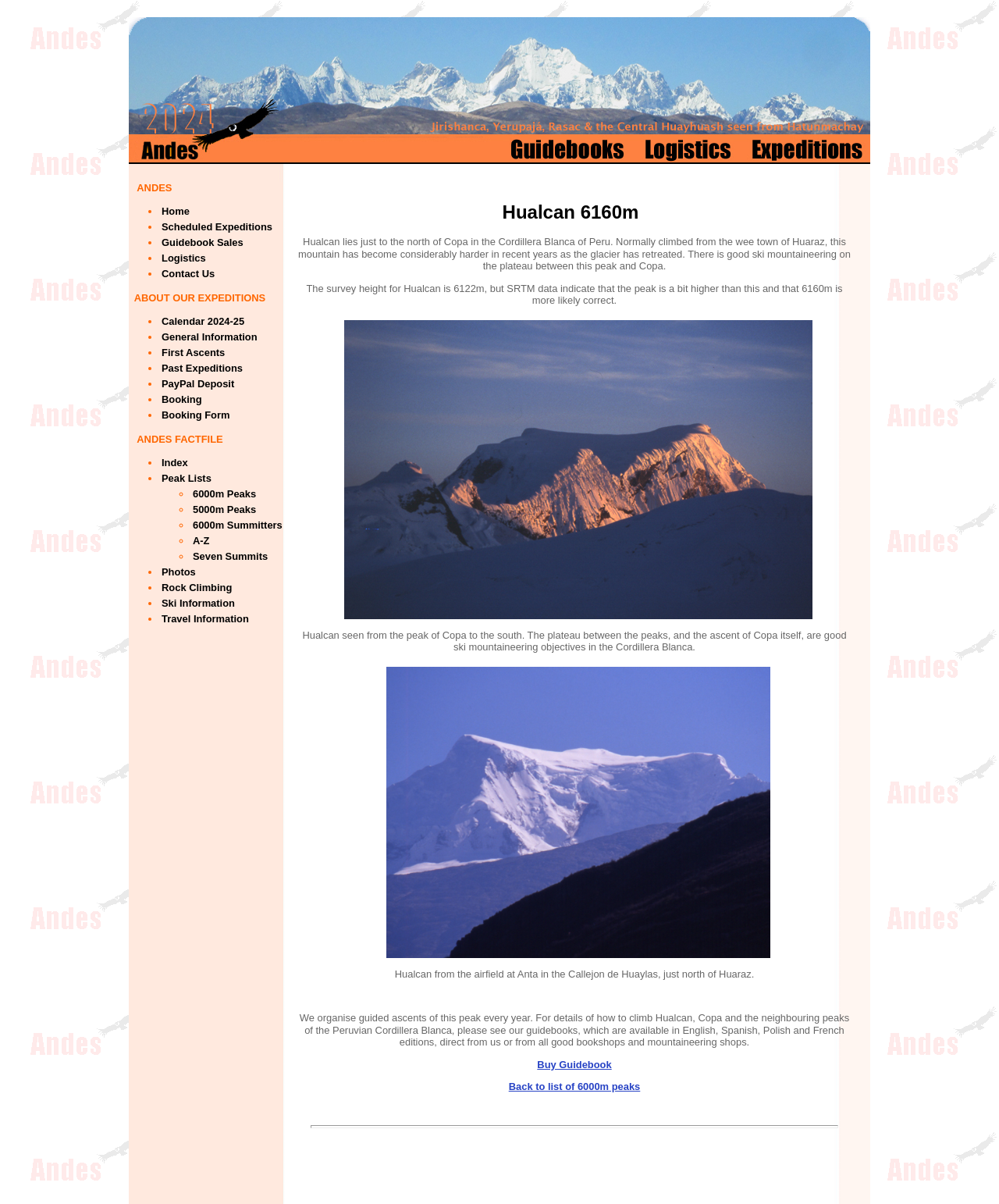Please locate the bounding box coordinates of the element's region that needs to be clicked to follow the instruction: "Check out 6000m Peaks". The bounding box coordinates should be provided as four float numbers between 0 and 1, i.e., [left, top, right, bottom].

[0.191, 0.405, 0.256, 0.415]